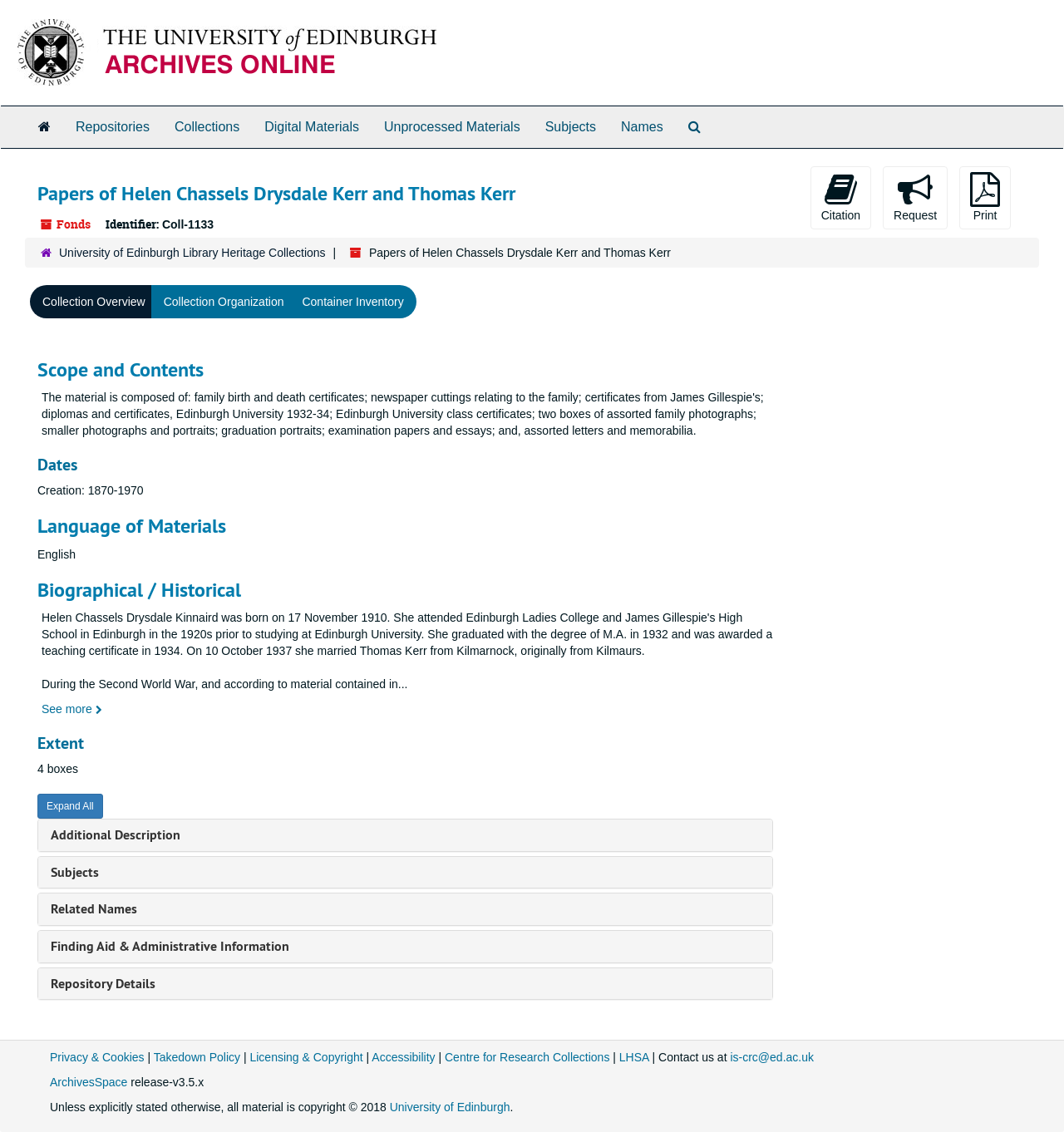Pinpoint the bounding box coordinates of the area that must be clicked to complete this instruction: "View the Collection Overview".

[0.028, 0.252, 0.148, 0.281]